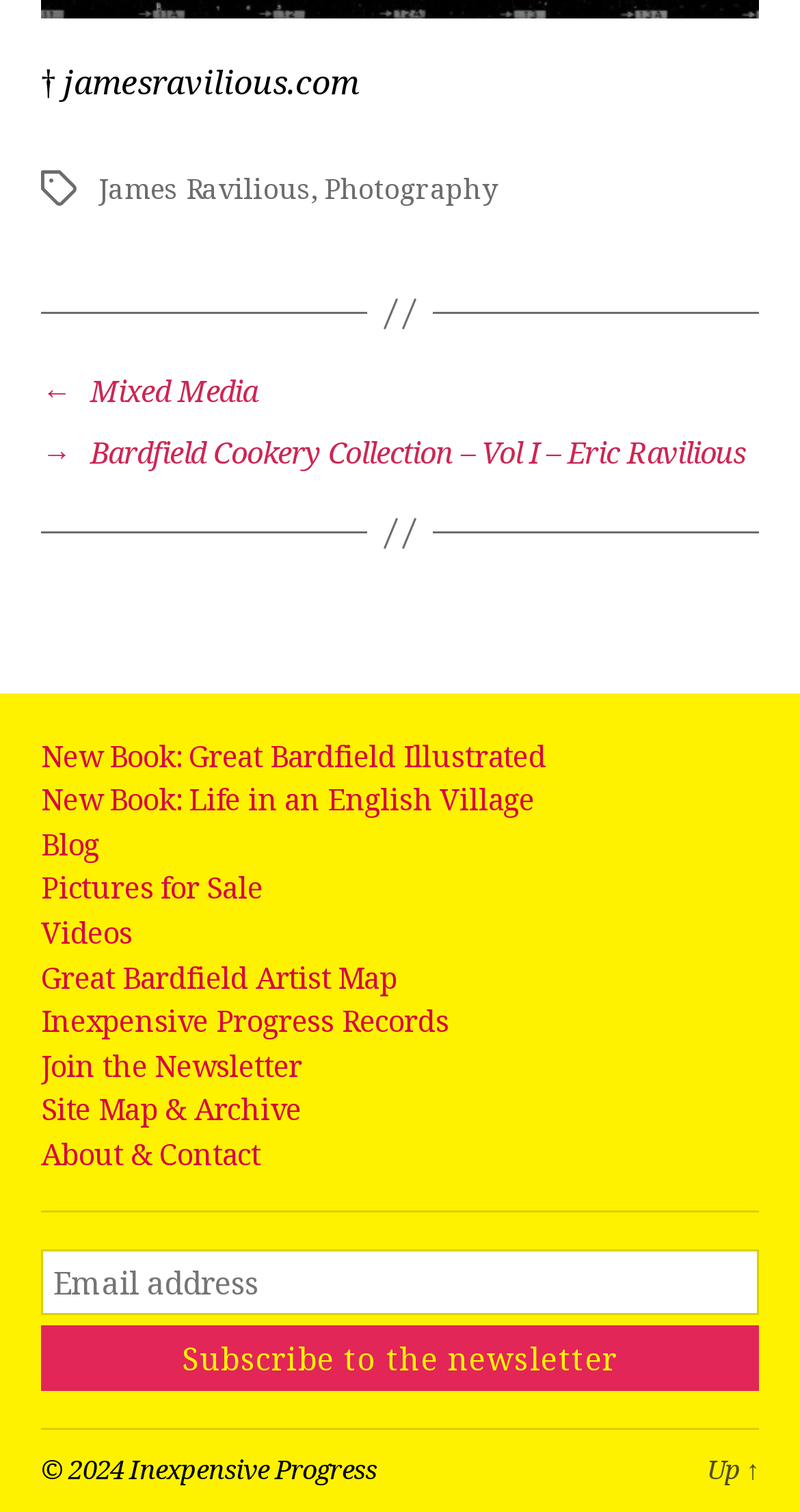Determine the bounding box coordinates of the clickable region to execute the instruction: "check the 'Site Map & Archive'". The coordinates should be four float numbers between 0 and 1, denoted as [left, top, right, bottom].

[0.051, 0.721, 0.376, 0.747]